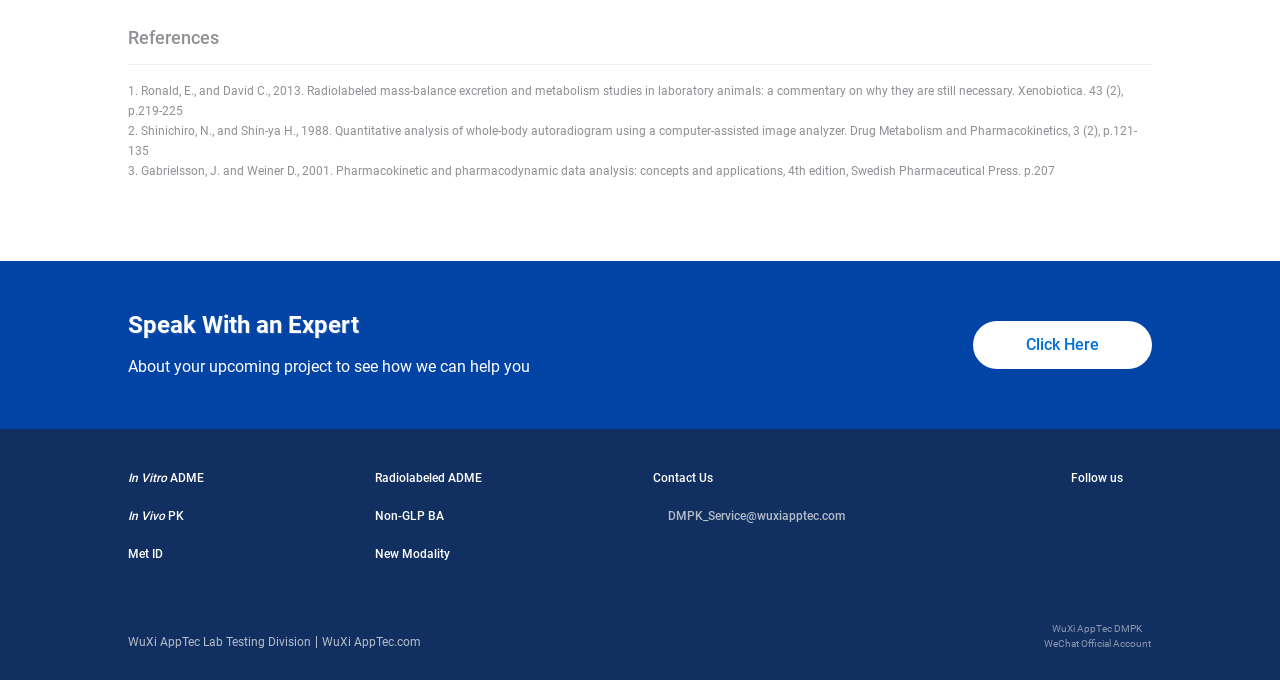Please specify the bounding box coordinates for the clickable region that will help you carry out the instruction: "Click on 'Speak With an Expert'".

[0.1, 0.457, 0.414, 0.521]